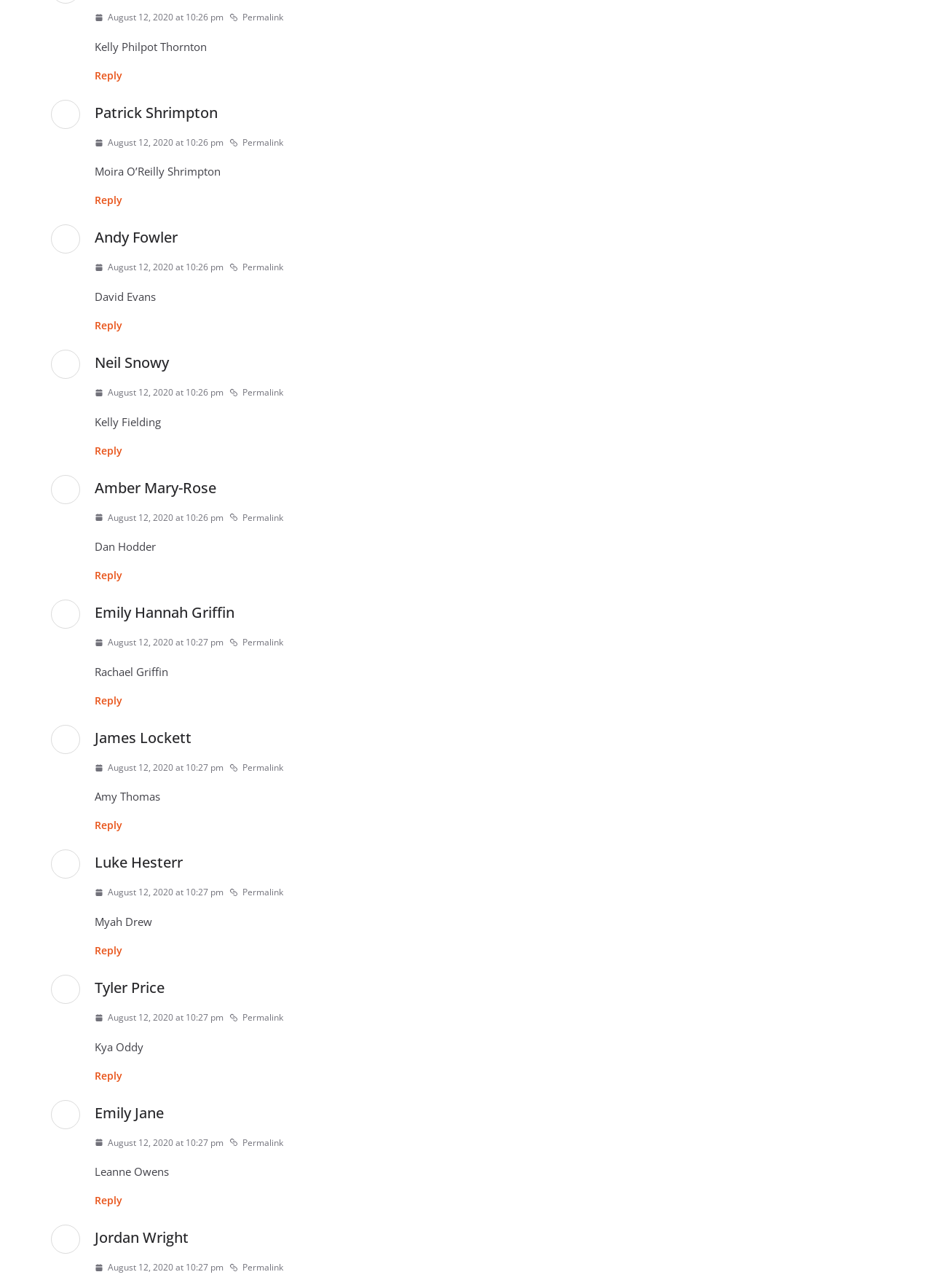Identify the bounding box coordinates of the clickable region to carry out the given instruction: "View Permalink of Patrick Shrimpton's post".

[0.246, 0.105, 0.304, 0.117]